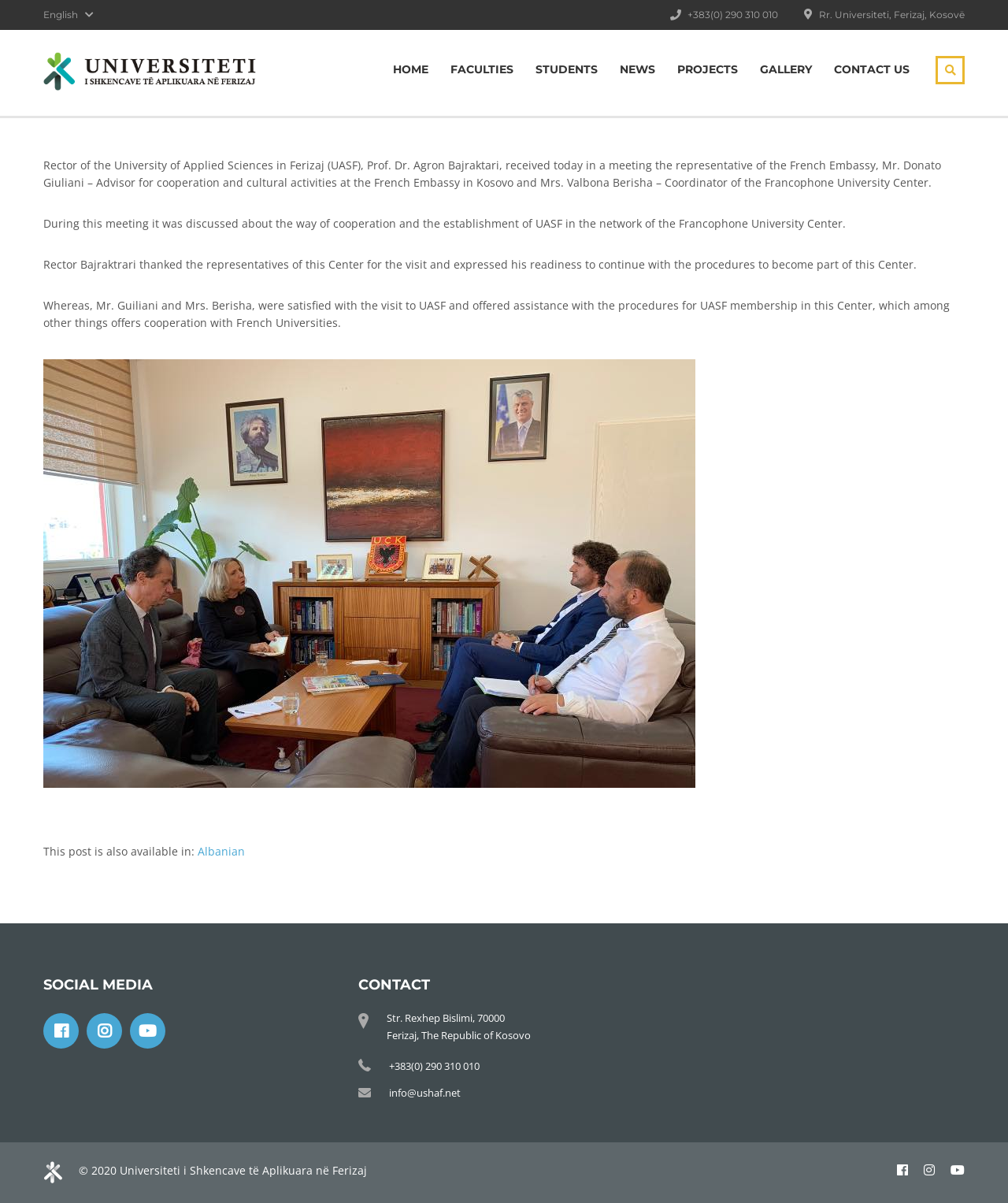Locate the bounding box coordinates of the element's region that should be clicked to carry out the following instruction: "Visit the FACULTIES page". The coordinates need to be four float numbers between 0 and 1, i.e., [left, top, right, bottom].

[0.447, 0.046, 0.509, 0.069]